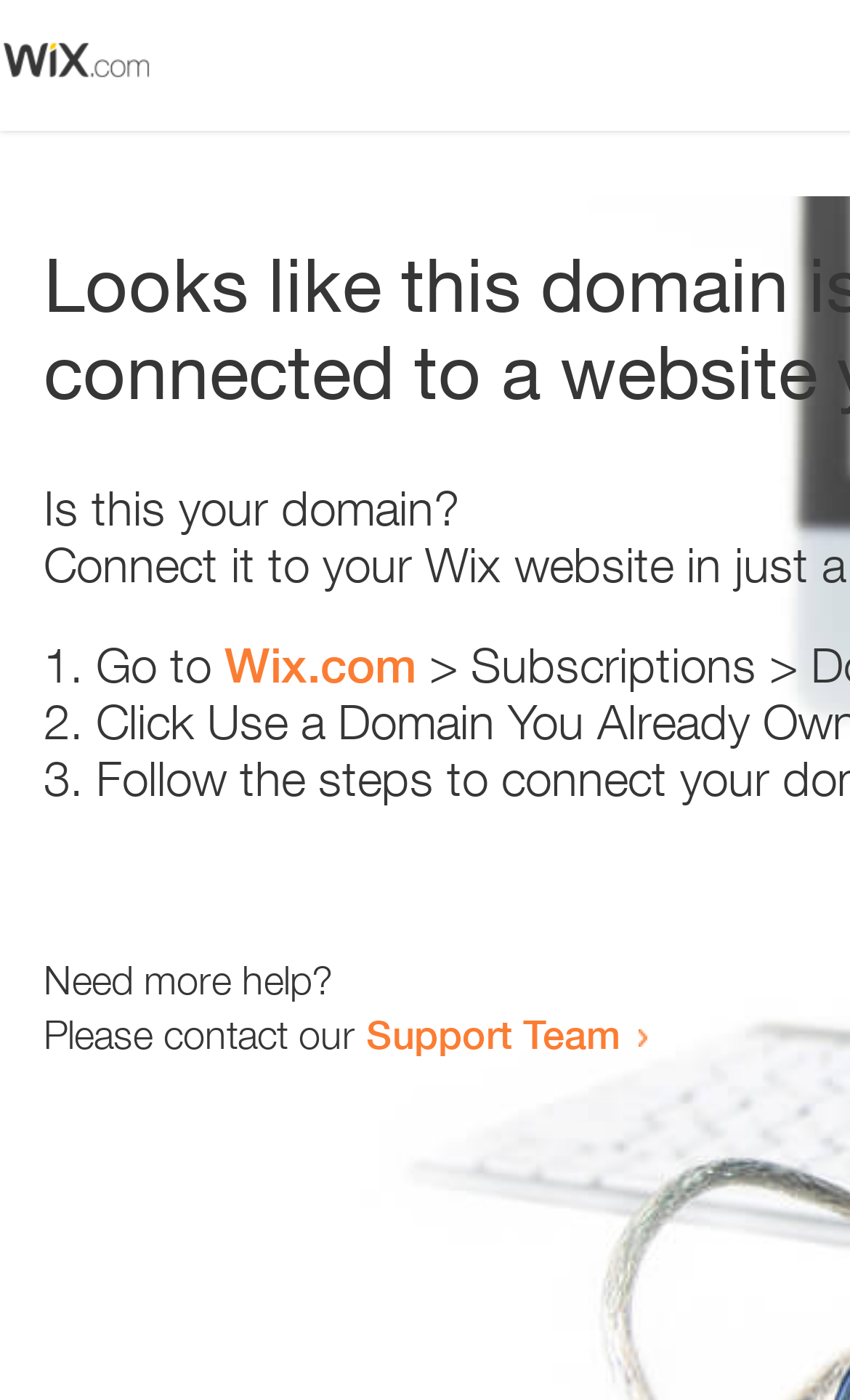Kindly respond to the following question with a single word or a brief phrase: 
How many text elements are present?

5